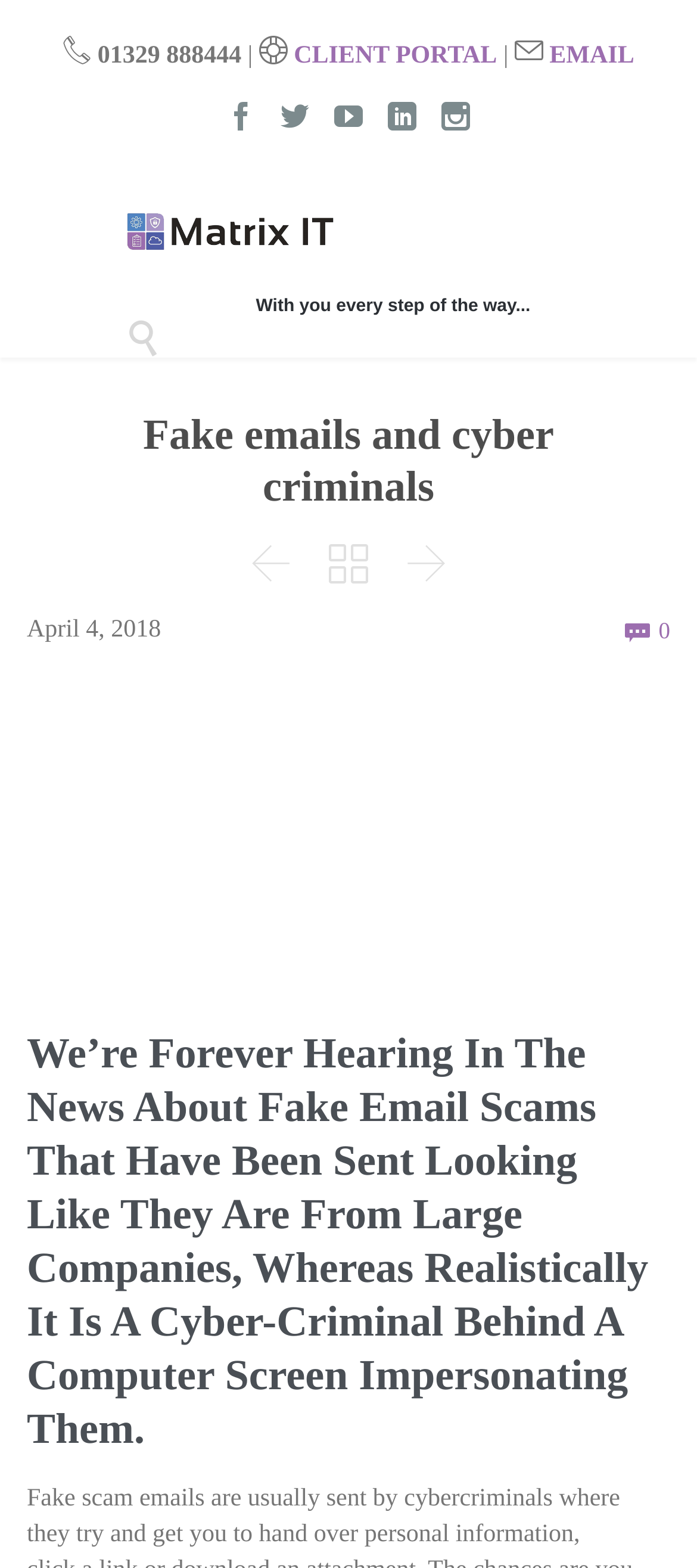What is the date of the article?
Please craft a detailed and exhaustive response to the question.

I found the date of the article by looking at the static text element below the article title, which says 'April 4, 2018'.